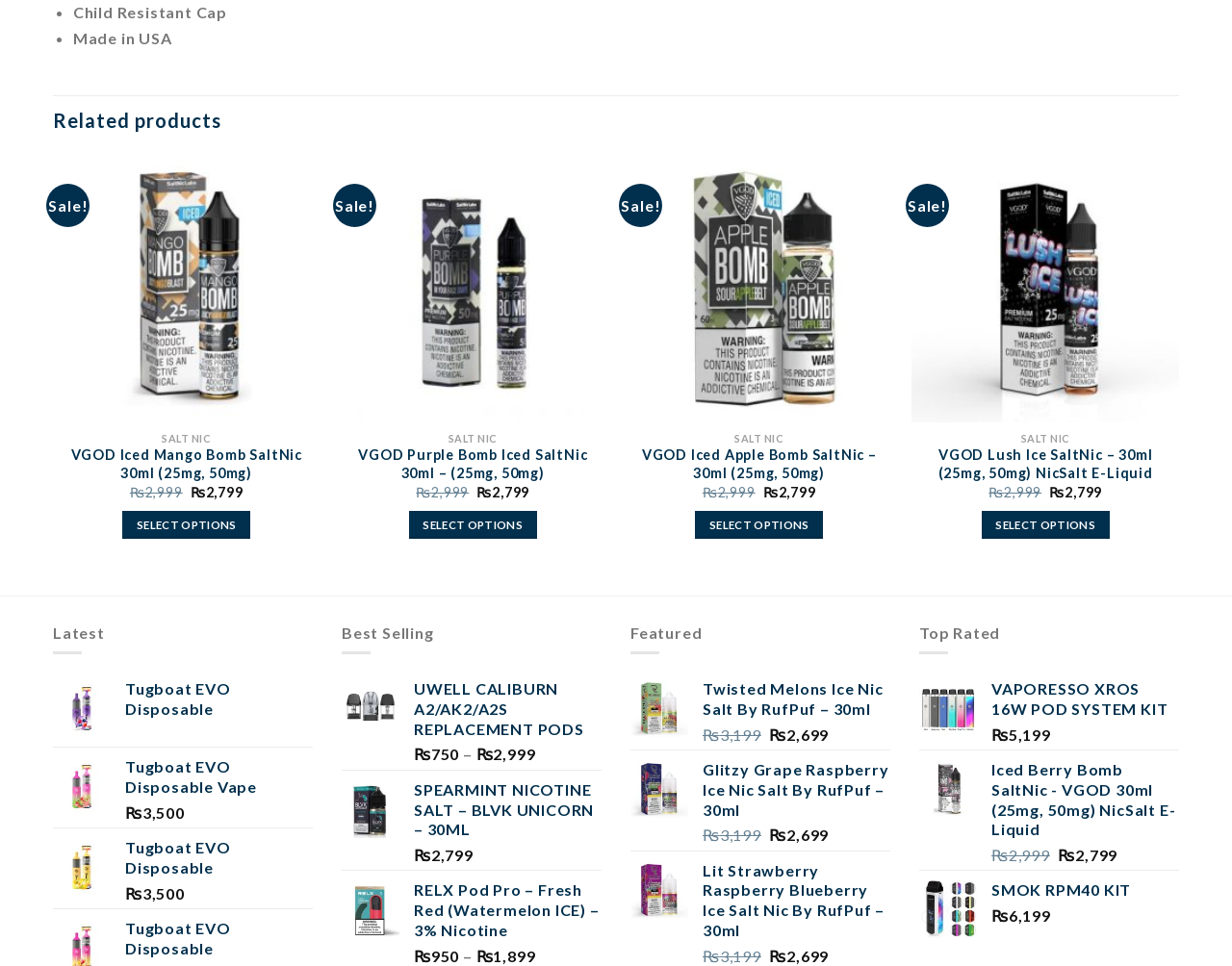How many products are listed under 'Related products'?
Using the image, elaborate on the answer with as much detail as possible.

I counted the number of products listed under the 'Related products' heading, which are VGOD Iced Mango Bomb SaltNic 30ml, VGOD Purple Bomb Iced SaltNic 30ml, and VGOD Iced Apple Bomb SaltNic – 30ml.